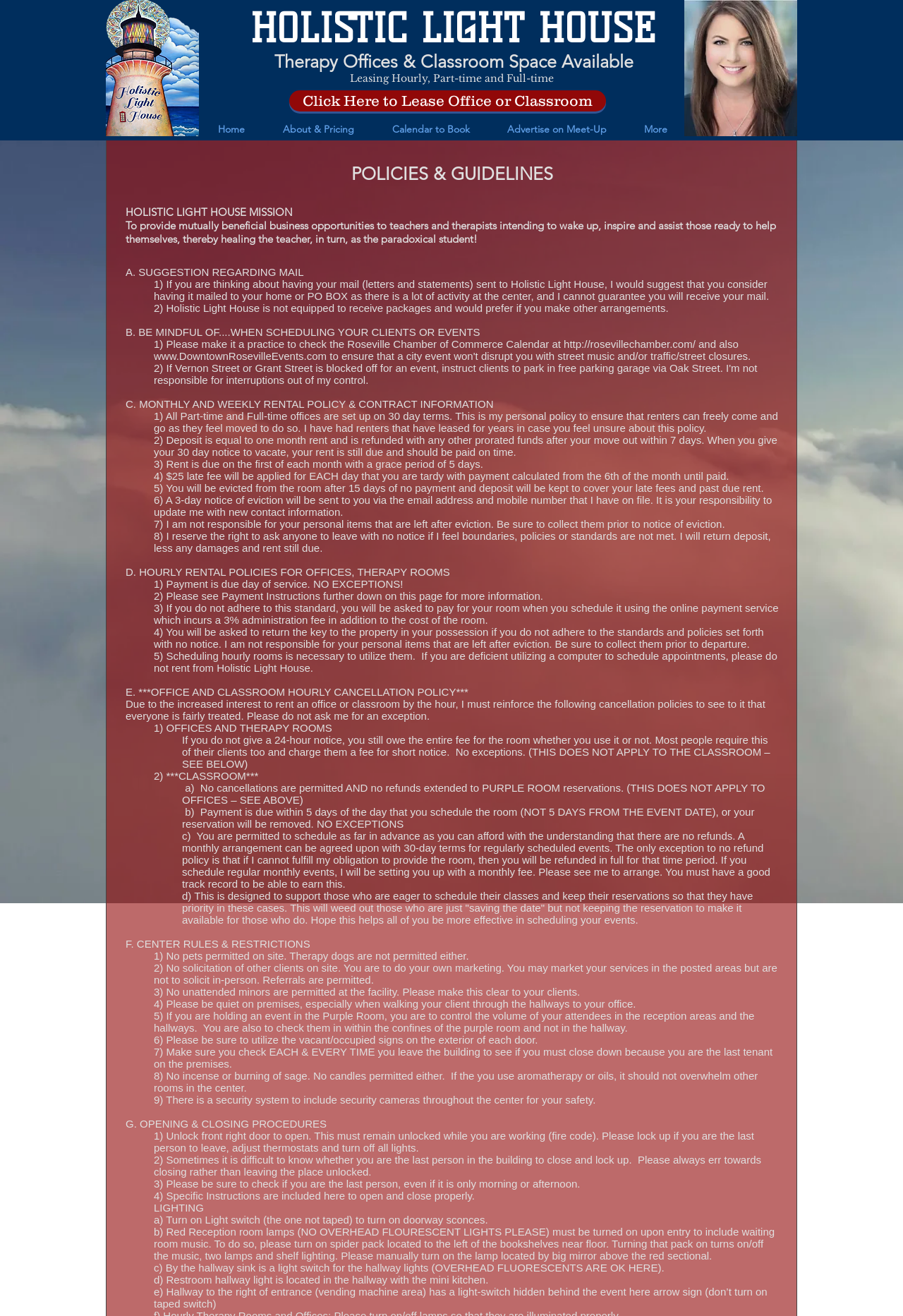Find and provide the bounding box coordinates for the UI element described here: "www.DowntownRosevilleEvents.com". The coordinates should be given as four float numbers between 0 and 1: [left, top, right, bottom].

[0.17, 0.266, 0.362, 0.275]